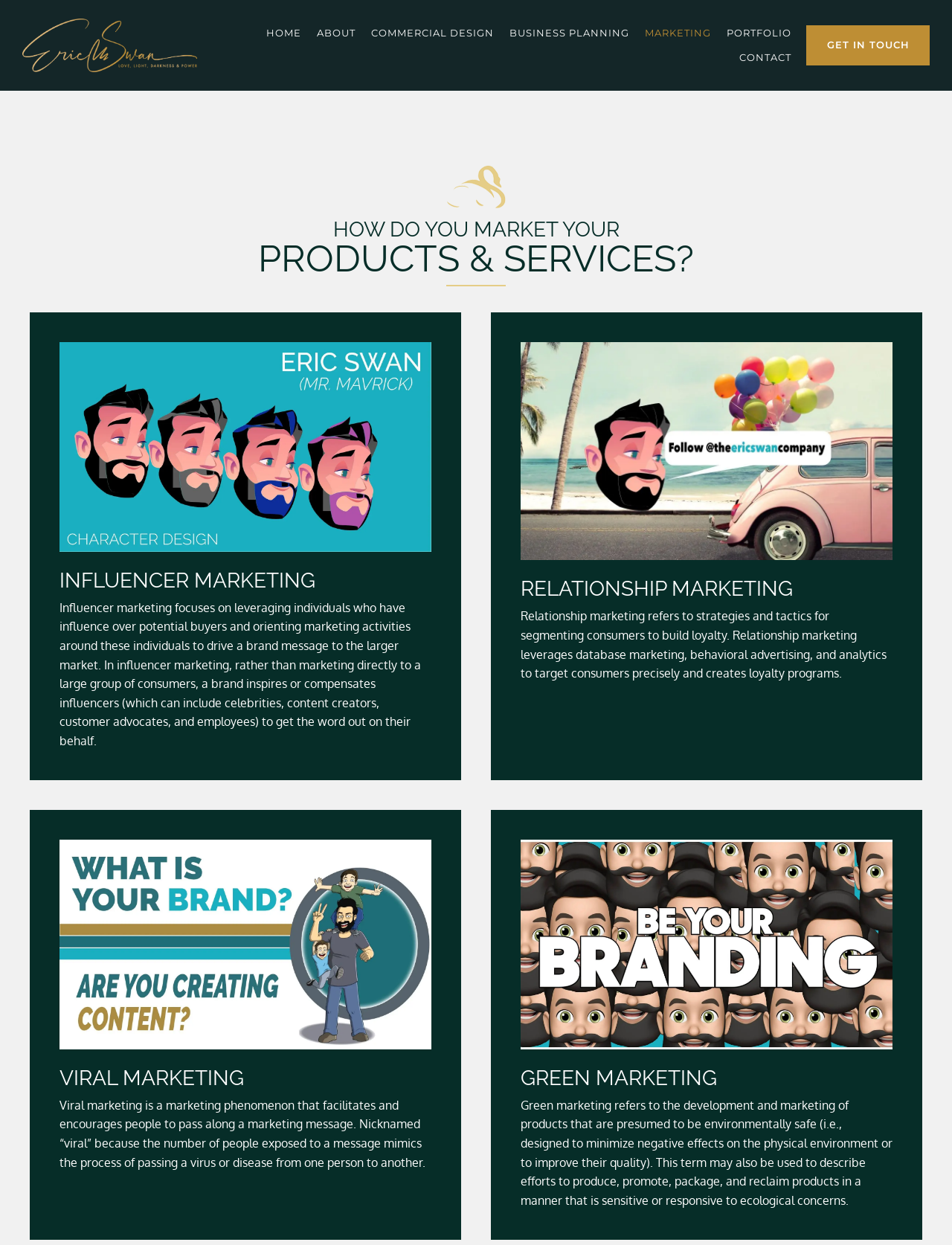Find the bounding box coordinates of the clickable region needed to perform the following instruction: "Click the HOME link". The coordinates should be provided as four float numbers between 0 and 1, i.e., [left, top, right, bottom].

[0.272, 0.017, 0.324, 0.037]